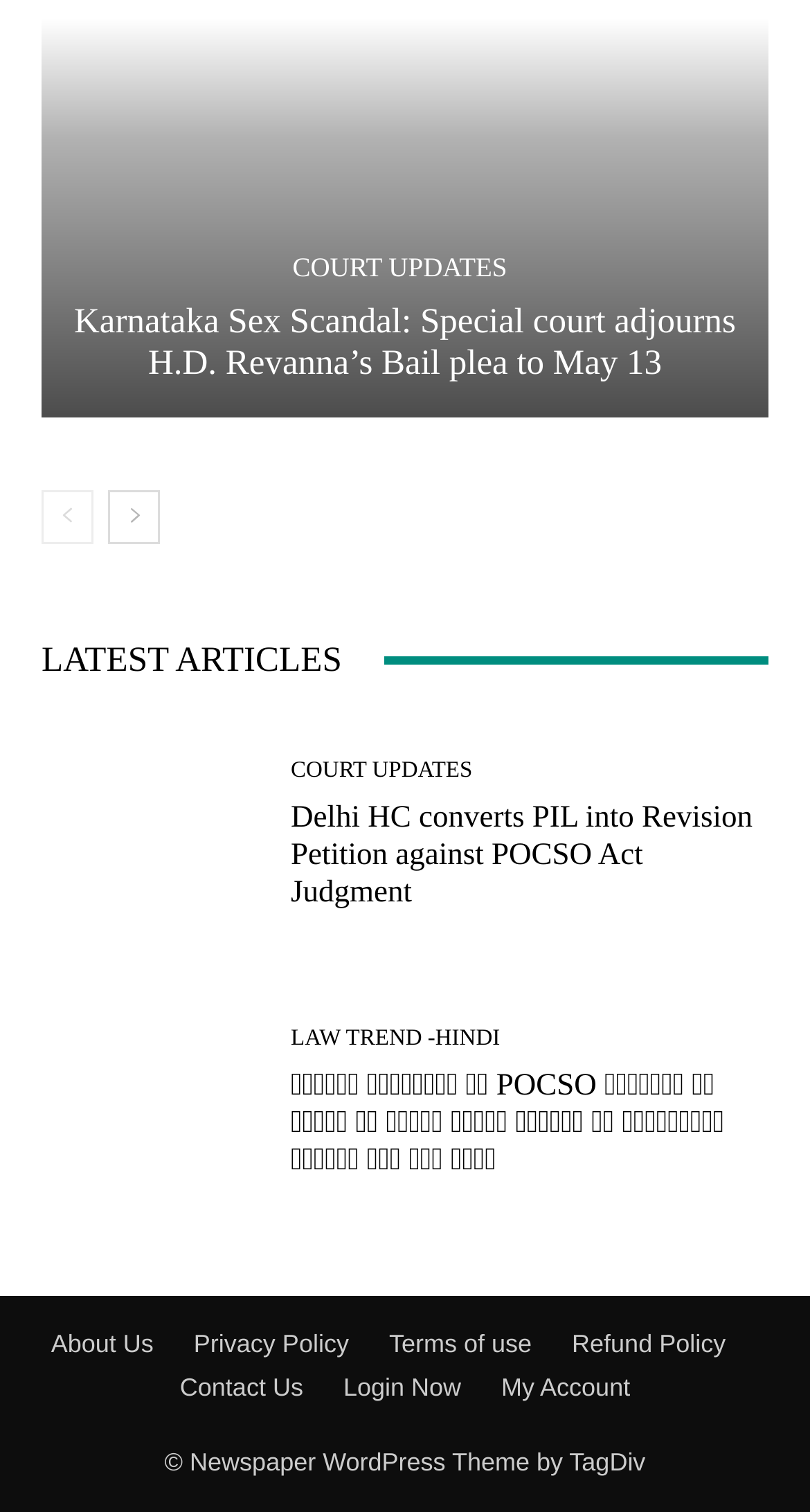What is the language of the third article?
Offer a detailed and exhaustive answer to the question.

The language of the third article can be found by looking at the link element with the text 'दिल्ली हाईकोर्ट ने POCSO अधिनियम के फैसले के खिलाफ जनहित याचिका को पुनरीक्षण याचिका में बदल दिया' which is a child element of the root element. The text is in Hindi, indicating that the article is in Hindi.